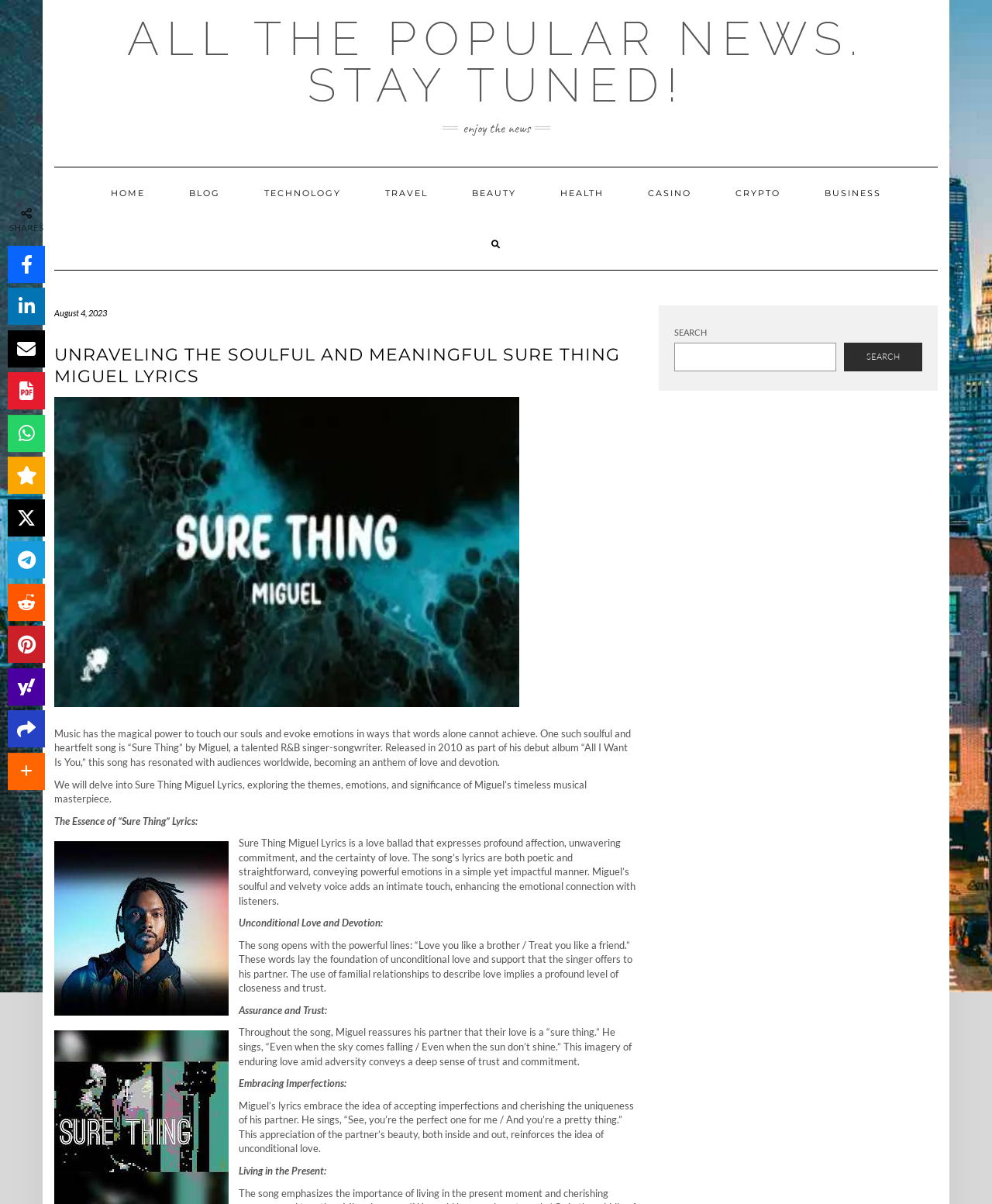Describe the entire webpage, focusing on both content and design.

This webpage is about the song "Sure Thing" by Miguel, an R&B singer-songwriter. At the top, there is a navigation menu with links to various categories such as "HOME", "BLOG", "TECHNOLOGY", "TRAVEL", "BEAUTY", "HEALTH", "CASINO", "CRYPTO", and "BUSINESS". Below the navigation menu, there is a heading that reads "UNRAVELING THE SOULFUL AND MEANINGFUL SURE THING MIGUEL LYRICS". 

To the right of the heading, there is an image related to the song. Below the image, there is a brief introduction to the song, describing its emotional power and significance. The introduction is followed by a section that delves into the themes, emotions, and significance of the song's lyrics.

The webpage then analyzes the lyrics of "Sure Thing", exploring the themes of unconditional love and devotion, assurance and trust, embracing imperfections, and living in the present. The analysis is presented in a series of paragraphs, each with a heading that summarizes the theme being discussed.

On the right side of the webpage, there is a primary sidebar with a search box and a button to search. Above the search box, there is a text that reads "SHARES" and several social media links.

At the very top of the webpage, there is a link that reads "ALL THE POPULAR NEWS. STAY TUNED!" and a text that reads "enjoy the news".